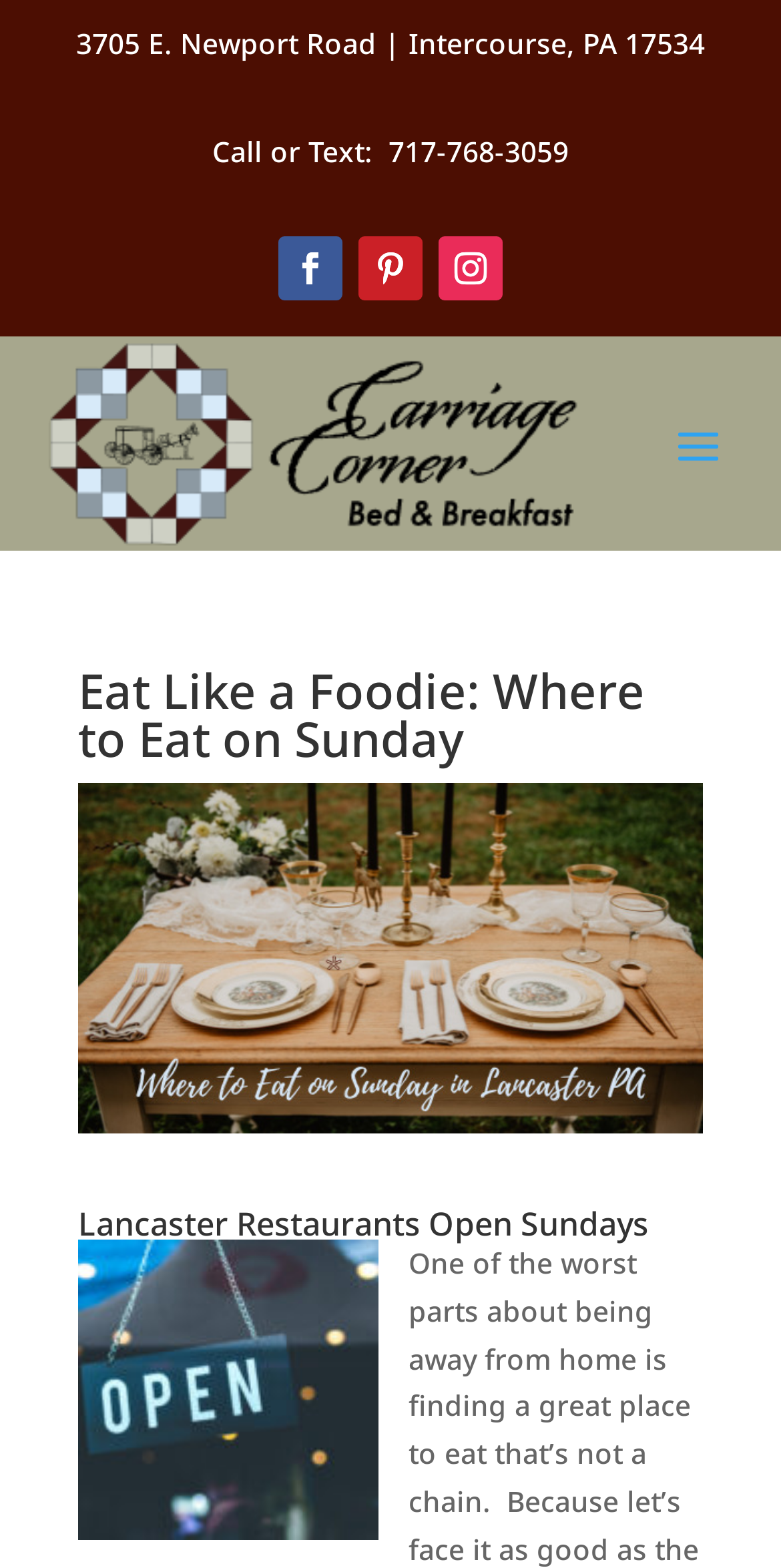Determine which piece of text is the heading of the webpage and provide it.

Eat Like a Foodie: Where to Eat on Sunday